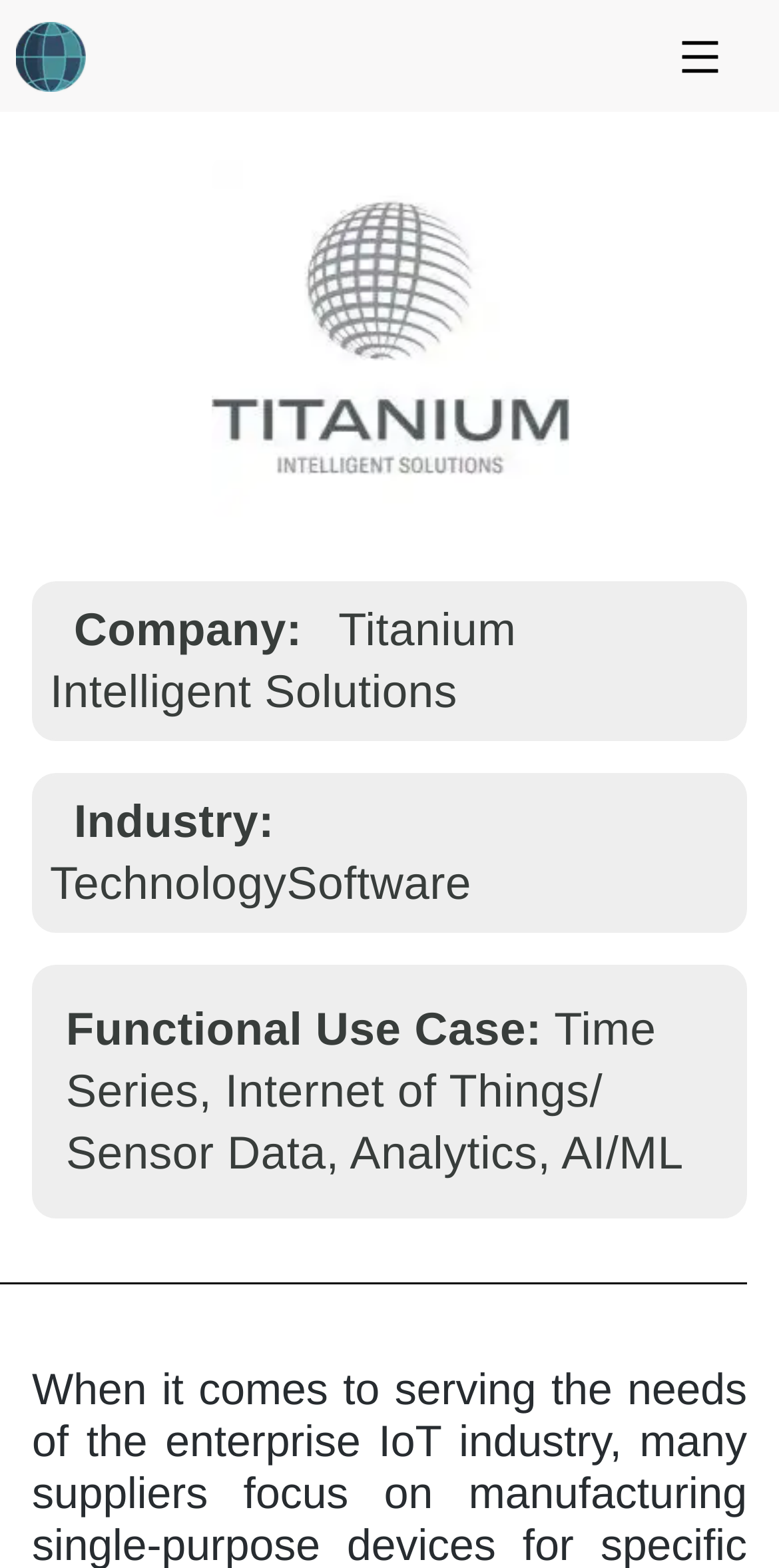Is there a logo on the webpage?
Use the screenshot to answer the question with a single word or phrase.

Yes